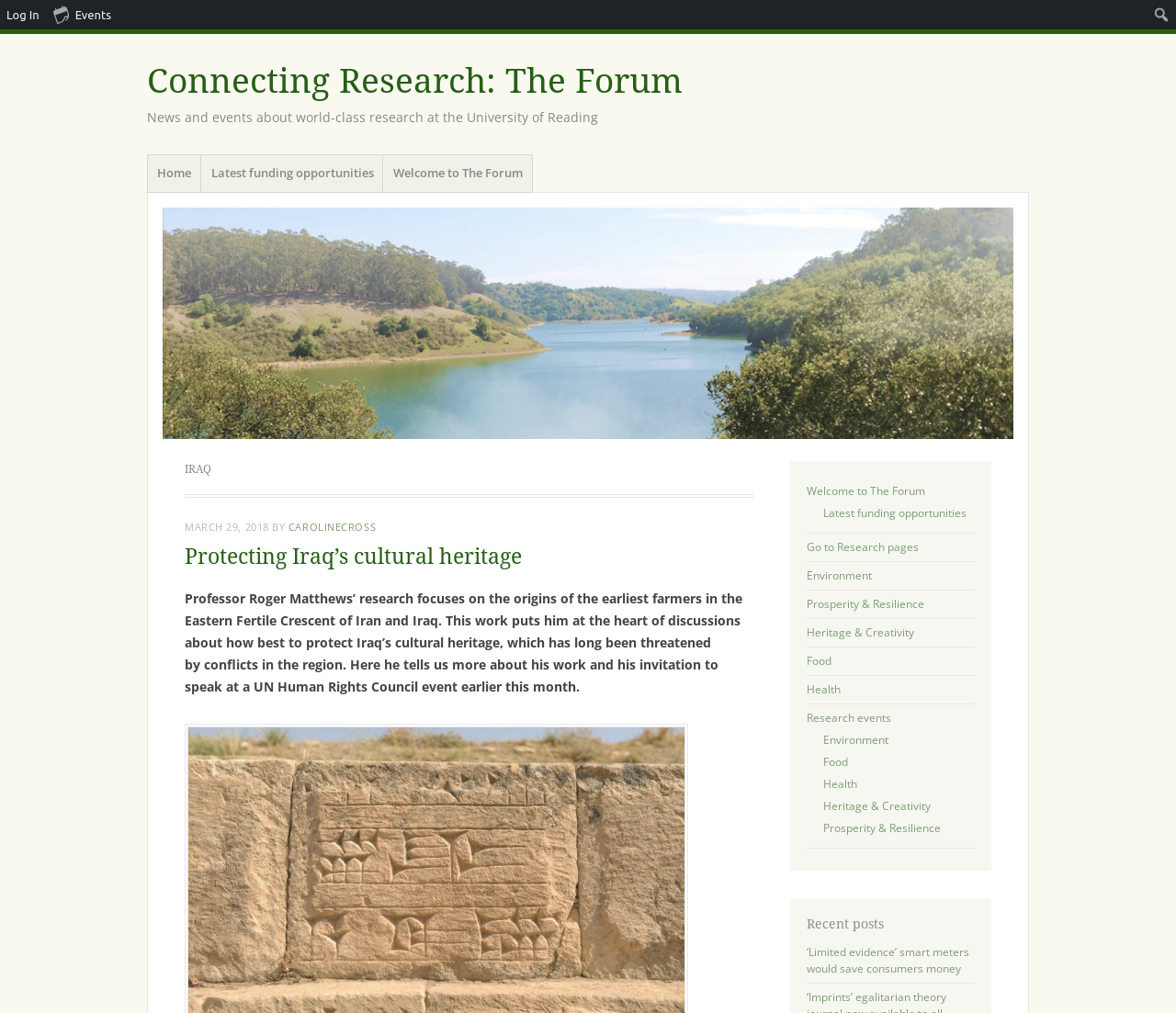Explain the webpage's design and content in an elaborate manner.

The webpage is about "Connecting Research: The Forum" at the University of Reading, with a focus on Iraq. At the top, there is a heading with the title "Connecting Research: The Forum" and a link with the same text. Below this, there is a heading that describes the purpose of the forum, which is to share news and events about world-class research at the University of Reading.

To the right of the title, there is a menu section with links to "Home", "Latest funding opportunities", and "Welcome to The Forum". Below this, there is a large section dedicated to a specific research topic, "Protecting Iraq's cultural heritage". This section has a heading, a link to the topic, and a paragraph of text that describes the research focus of Professor Roger Matthews.

On the right side of the page, there are several links to different research areas, including "Environment", "Prosperity & Resilience", "Heritage & Creativity", "Food", "Health", and "Research events". These links are repeated further down the page.

Below the research topic section, there is a heading that says "Recent posts", followed by a link to a news article titled "‘Limited evidence’ smart meters would save consumers money". At the top right corner of the page, there are links to "Log In" and "Events", as well as a search box.